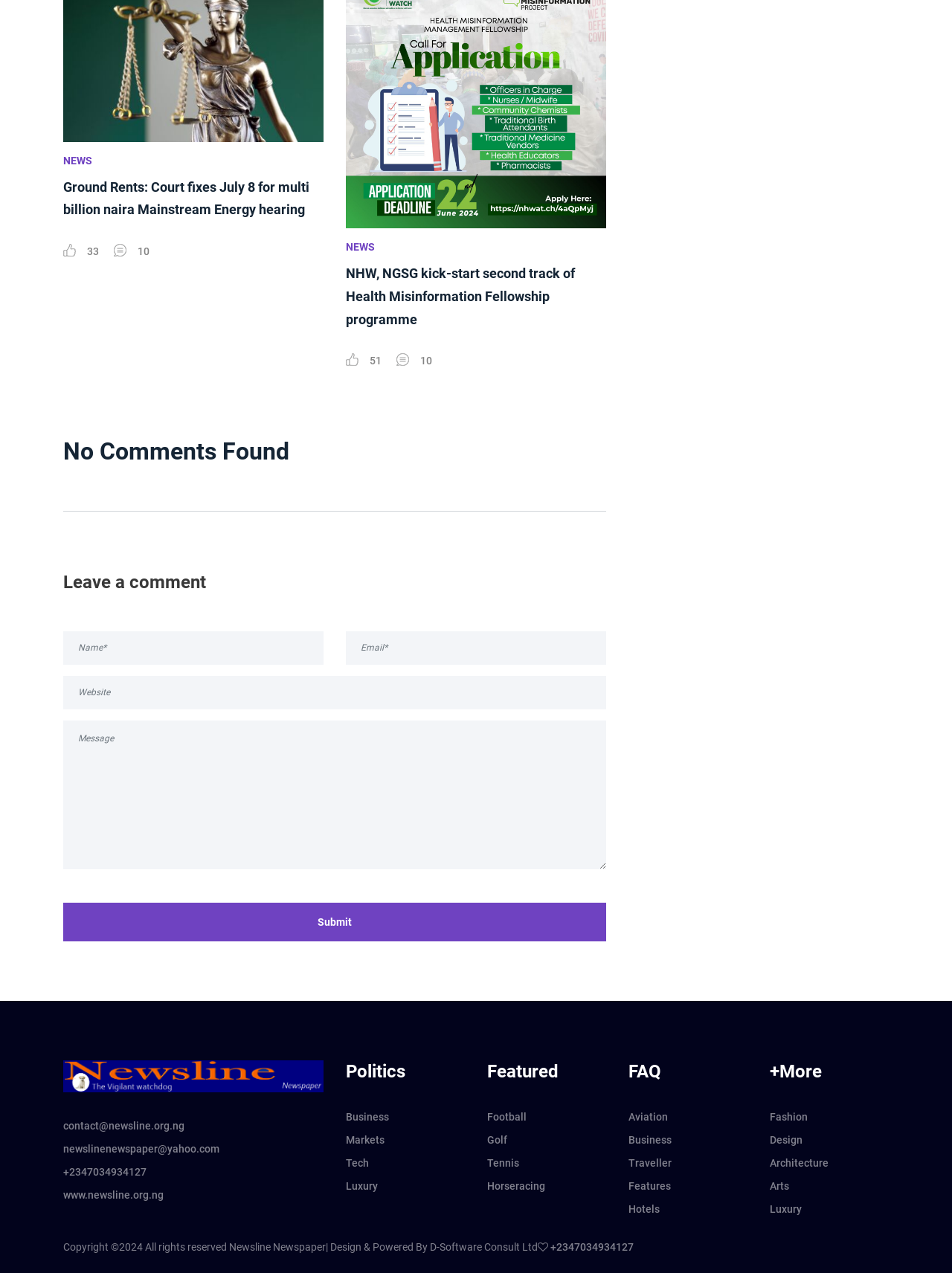What is the copyright year of the news organization?
Based on the screenshot, provide a one-word or short-phrase response.

2024